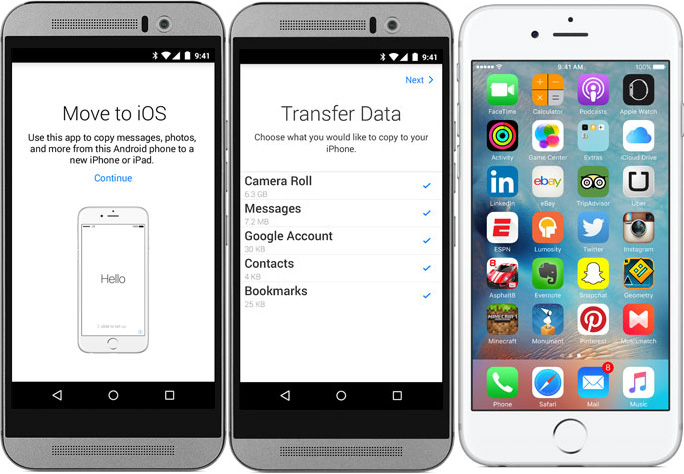What is displayed on the iPhone screen in the image?
Give a single word or phrase answer based on the content of the image.

Colorful app layout